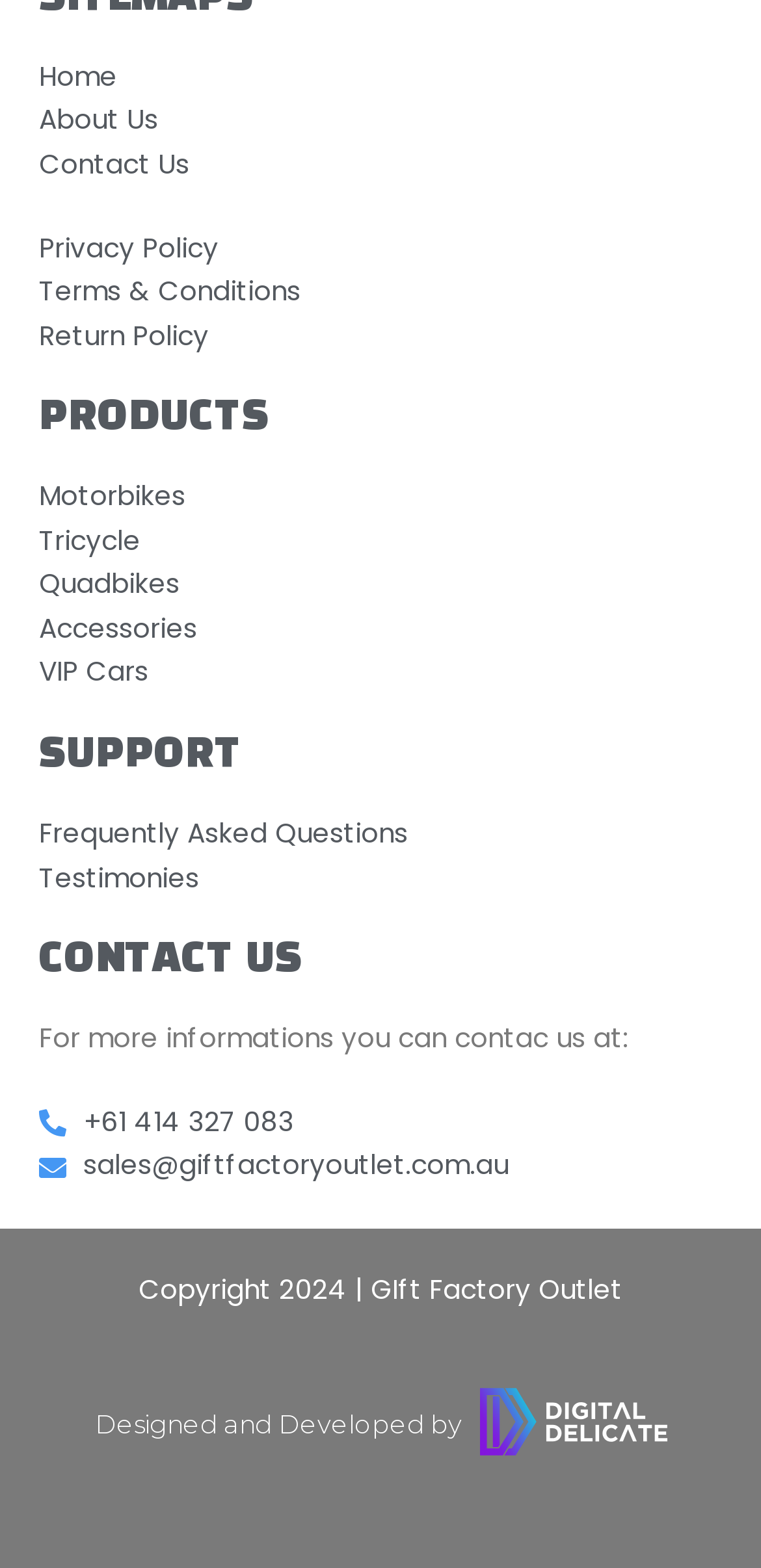Please locate the bounding box coordinates of the element that should be clicked to achieve the given instruction: "visit Digital Delicate website".

[0.629, 0.848, 0.876, 0.967]